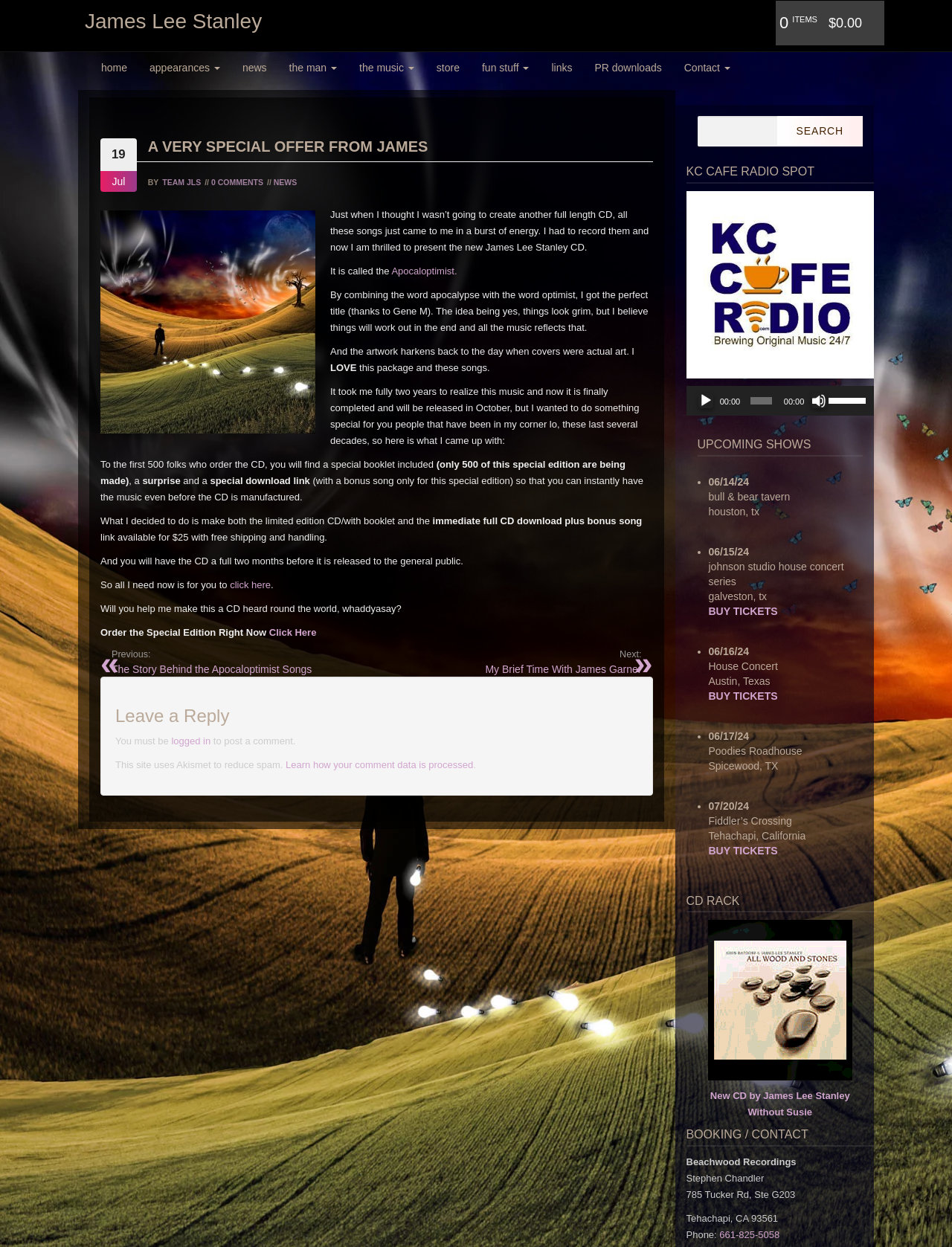Please find the bounding box coordinates of the section that needs to be clicked to achieve this instruction: "leave a reply".

[0.121, 0.566, 0.67, 0.582]